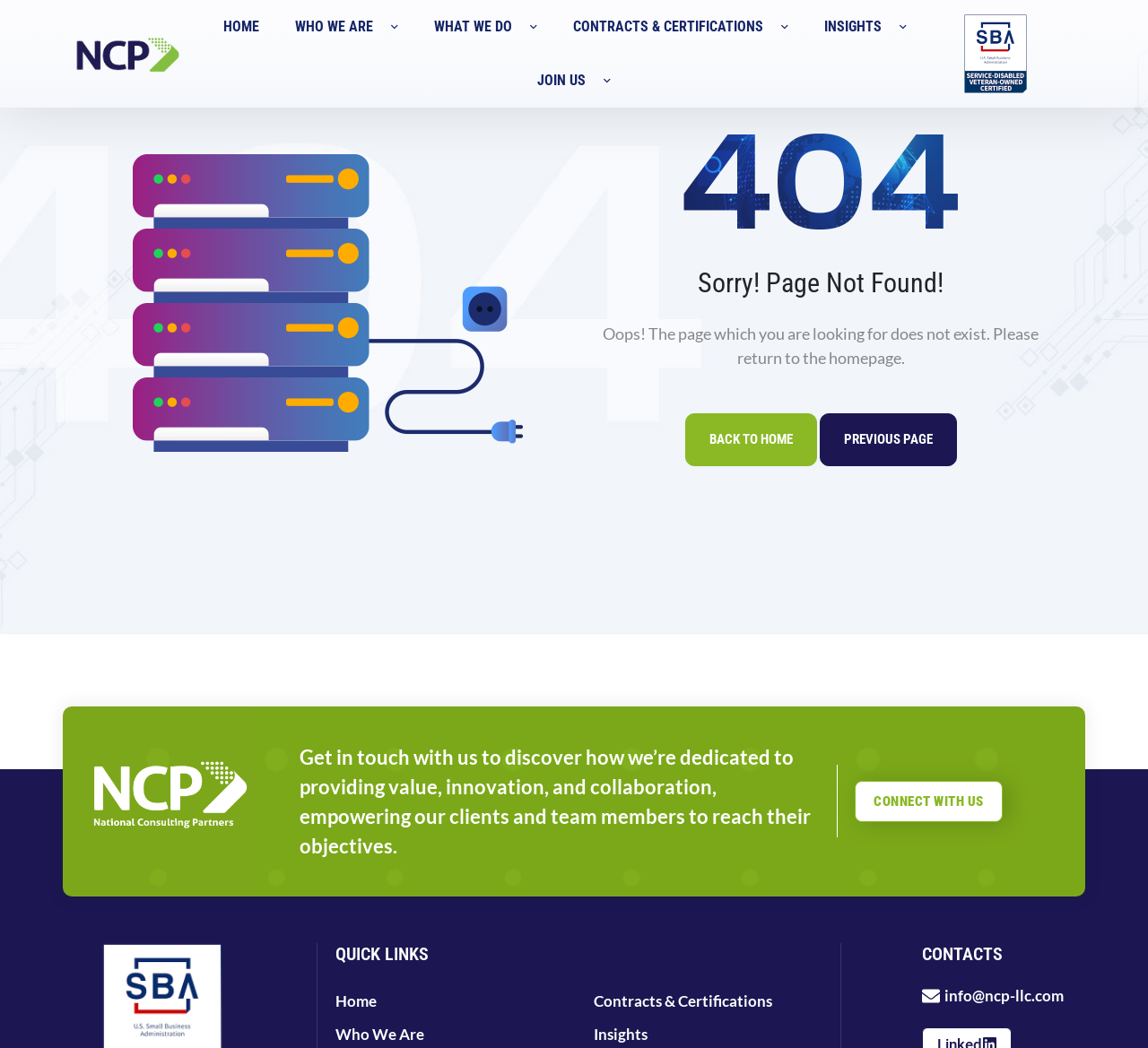What is the main content of the webpage?
Please provide a comprehensive answer based on the visual information in the image.

The main content of the webpage is an error 404 page, which is indicated by the '404' image and the 'Sorry! Page Not Found!' heading. This suggests that the user has navigated to a page that does not exist on the website.